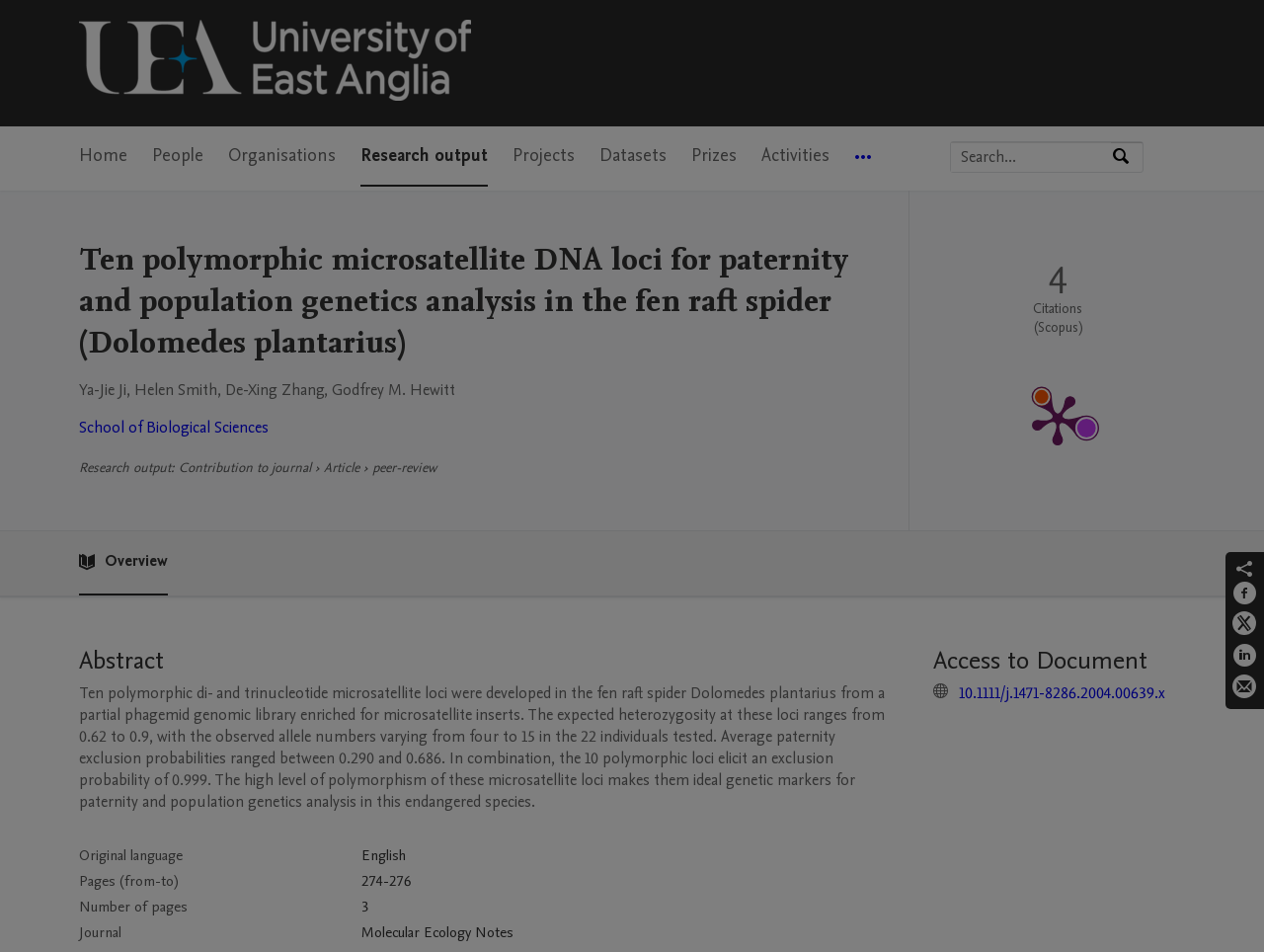Using the details in the image, give a detailed response to the question below:
What is the language of the article?

I found the answer by looking at the table below the abstract, where it lists the original language as 'English'.